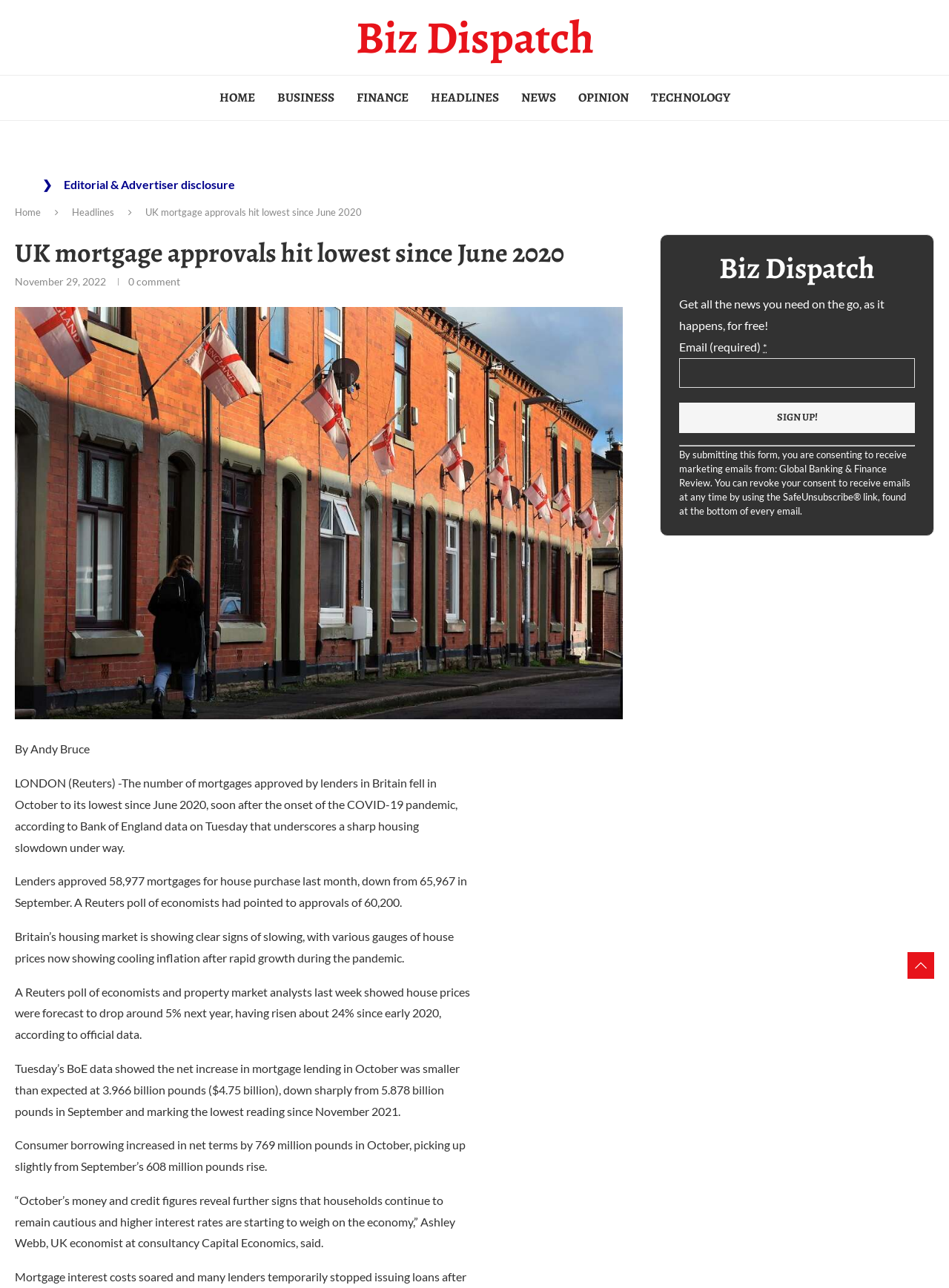Specify the bounding box coordinates of the element's area that should be clicked to execute the given instruction: "Enter email address in the required field". The coordinates should be four float numbers between 0 and 1, i.e., [left, top, right, bottom].

[0.716, 0.278, 0.964, 0.301]